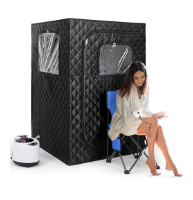Give an elaborate caption for the image.

The image features a portable sauna setup designed for personal use at home. In the foreground, a woman sits comfortably on a foldable chair, dressed in a light robe, as she enjoys a moment of relaxation. The sauna itself is a black, tent-like structure with a quilted exterior, featuring a window that allows for ventilation and interaction. Next to the sauna, a compact steam generator is positioned, which powers the sauna and enhances the user's experience by providing steam therapy. This setup is ideal for individuals seeking the benefits of sauna therapy, such as relaxation and detoxification, in the comfort of their own space.